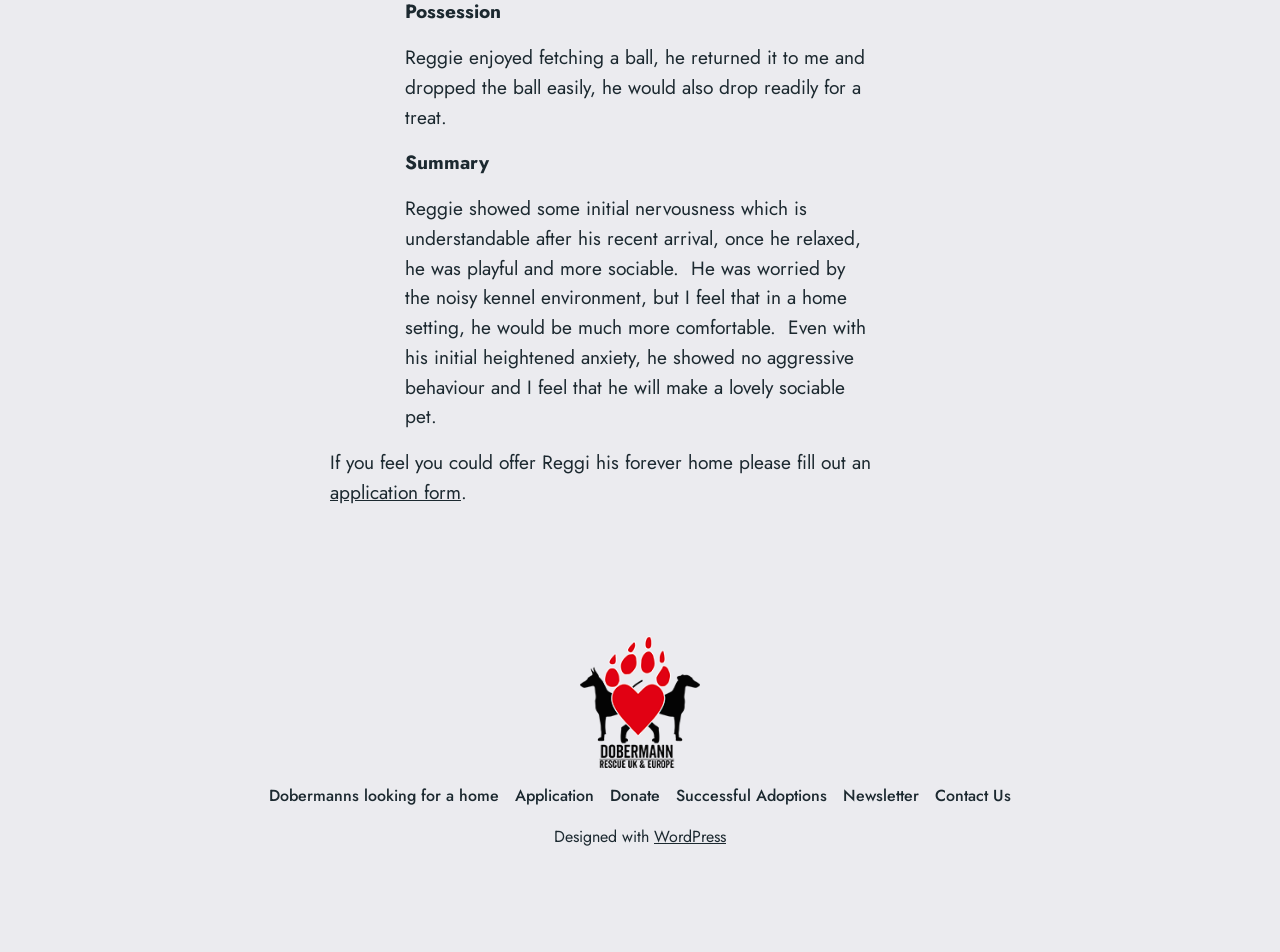Using the webpage screenshot, locate the HTML element that fits the following description and provide its bounding box: "Dobermanns looking for a home".

[0.21, 0.824, 0.39, 0.85]